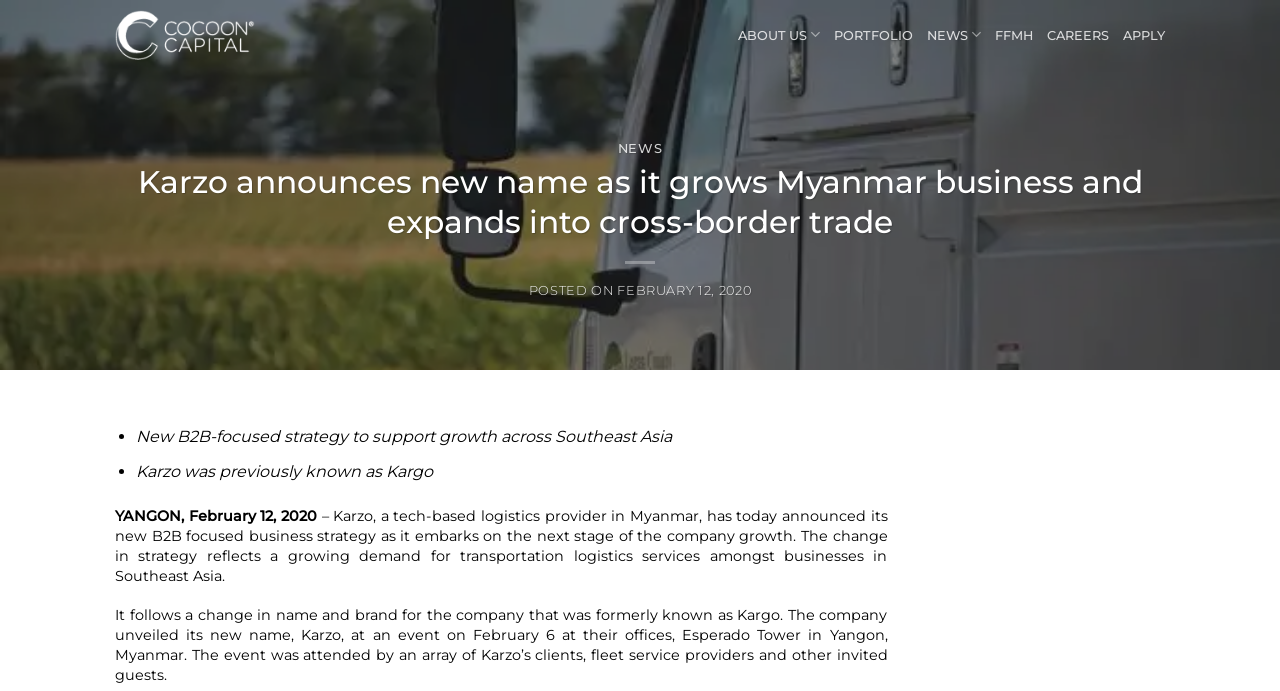Please find and generate the text of the main heading on the webpage.

Karzo announces new name as it grows Myanmar business and expands into cross-border trade